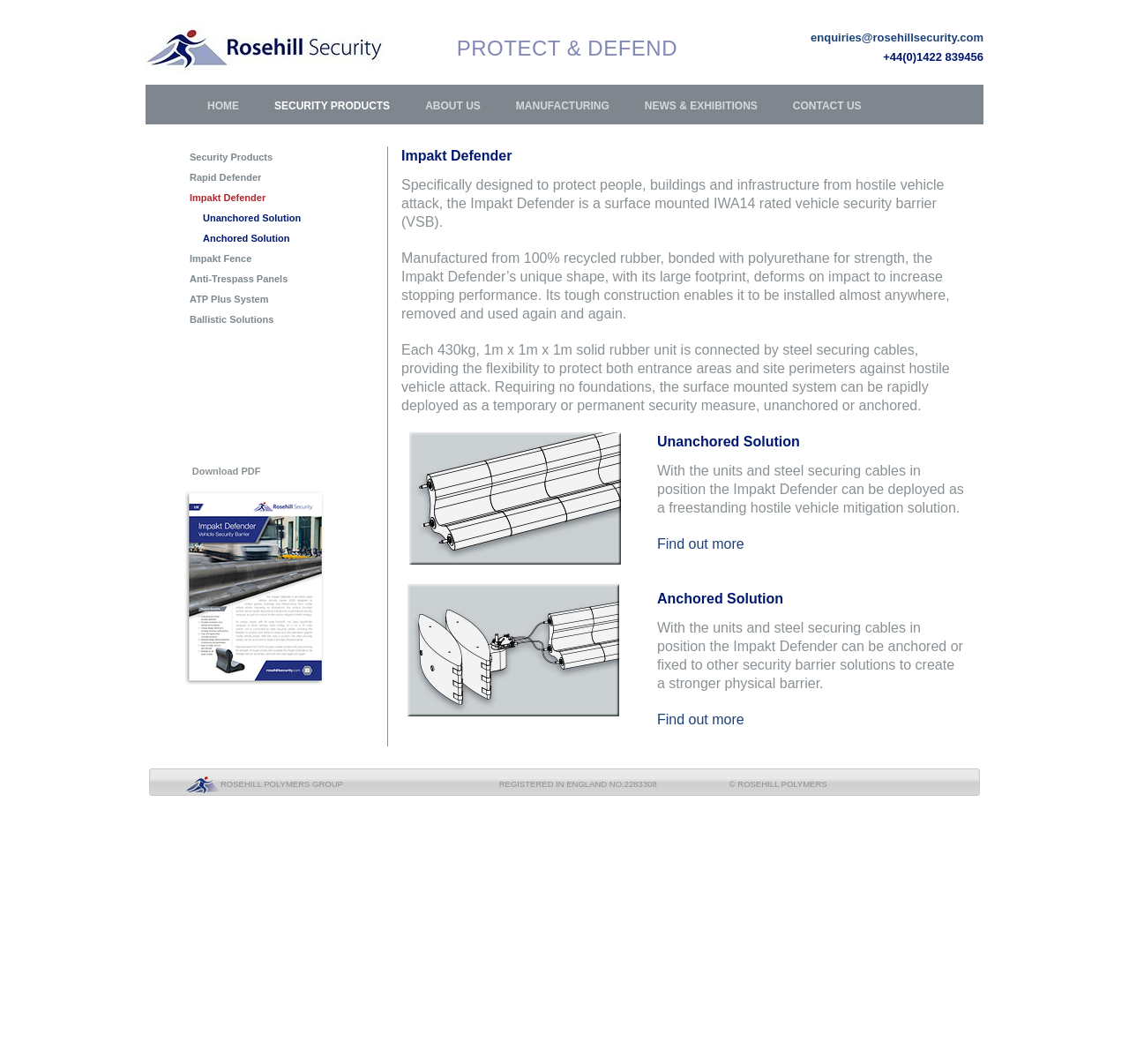Locate the bounding box coordinates of the clickable region to complete the following instruction: "Click on the 'CONTACT US' link."

[0.687, 0.094, 0.779, 0.105]